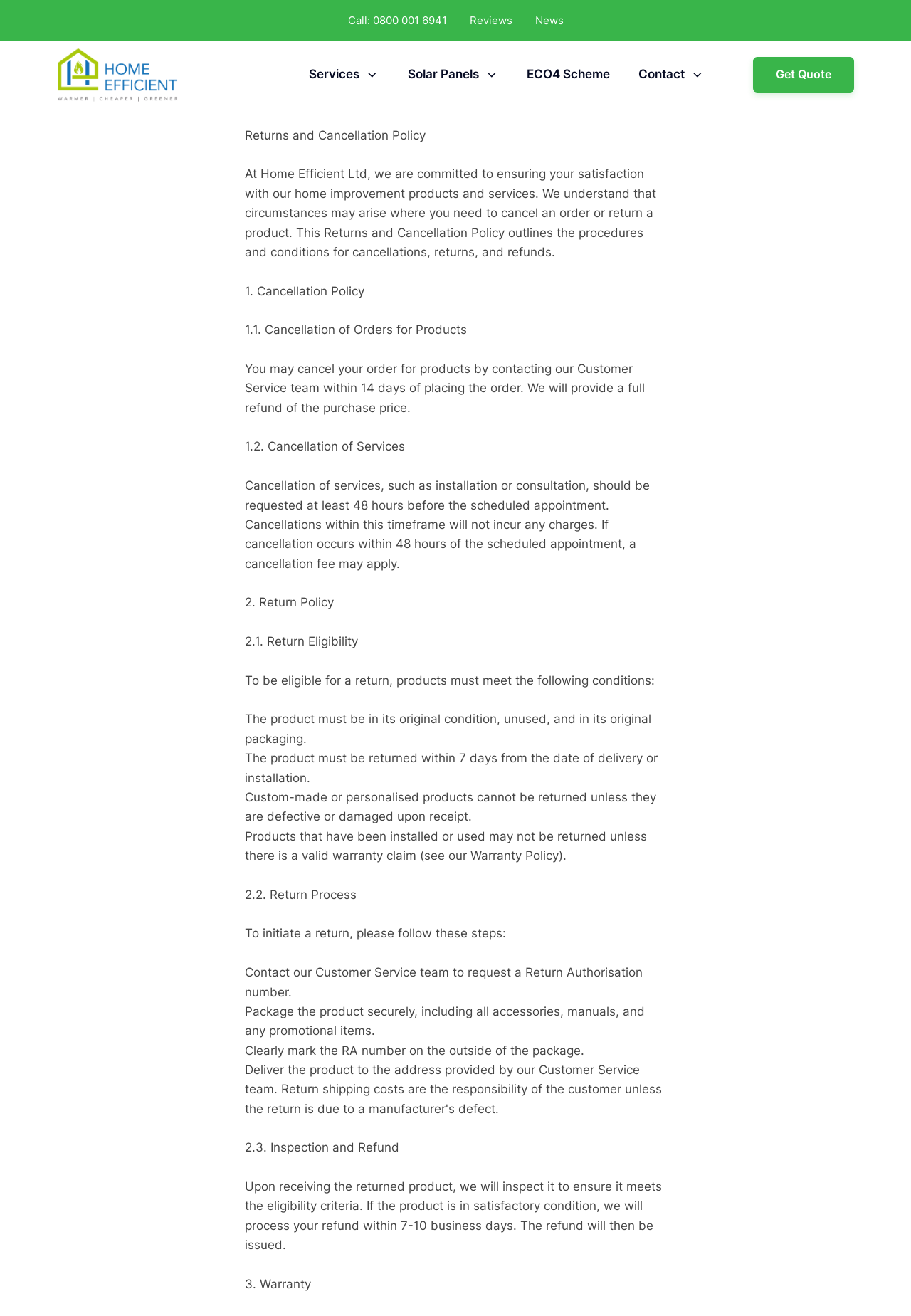Respond to the following question using a concise word or phrase: 
What is the company's commitment?

Customer satisfaction